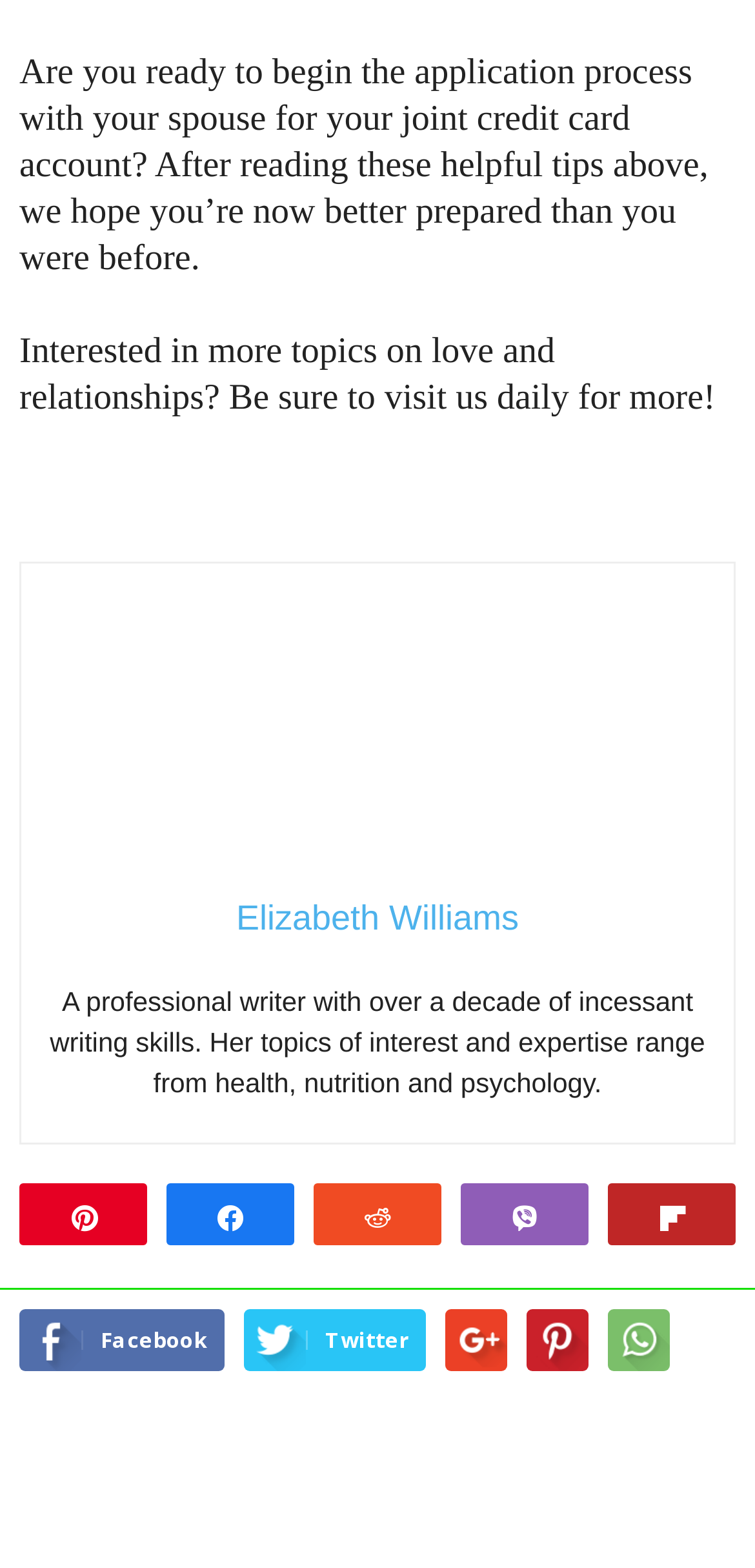Locate the bounding box coordinates of the area where you should click to accomplish the instruction: "Follow on Facebook".

[0.026, 0.834, 0.297, 0.874]